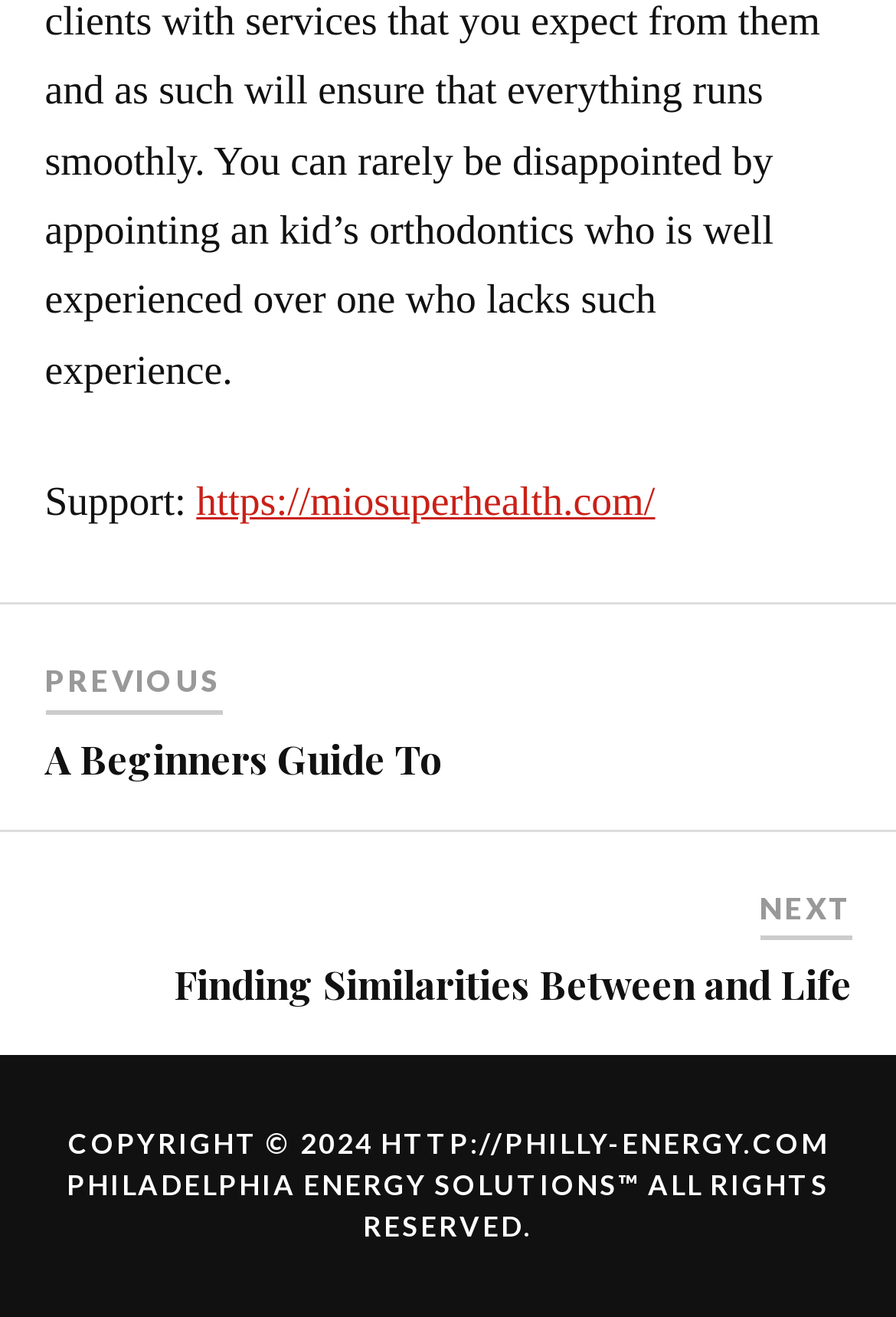Provide the bounding box coordinates of the HTML element described by the text: "A Beginners Guide To".

[0.05, 0.556, 0.494, 0.595]